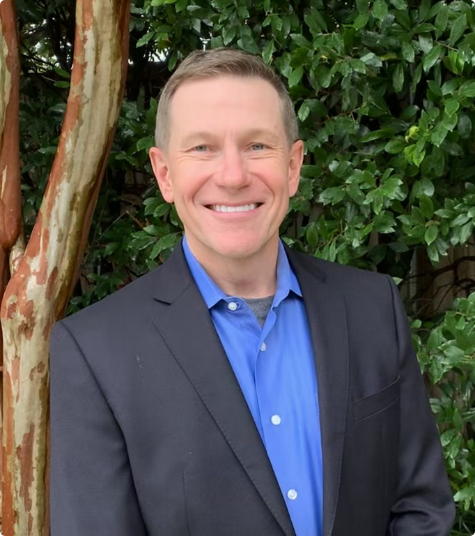Provide a brief response in the form of a single word or phrase:
What is the atmosphere created by the background?

welcoming